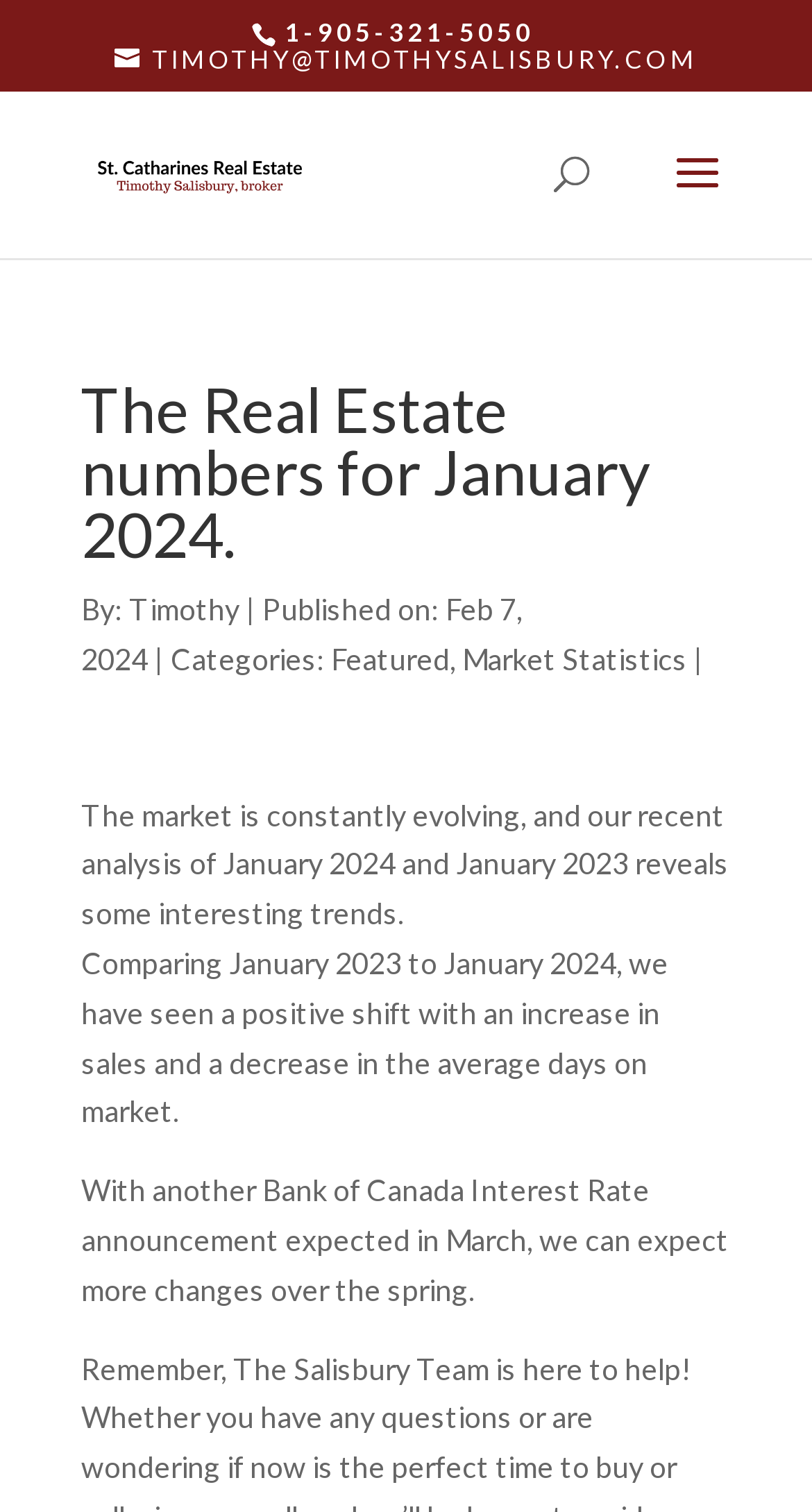Locate and provide the bounding box coordinates for the HTML element that matches this description: "timothy@timothysalisbury.com".

[0.141, 0.029, 0.859, 0.05]